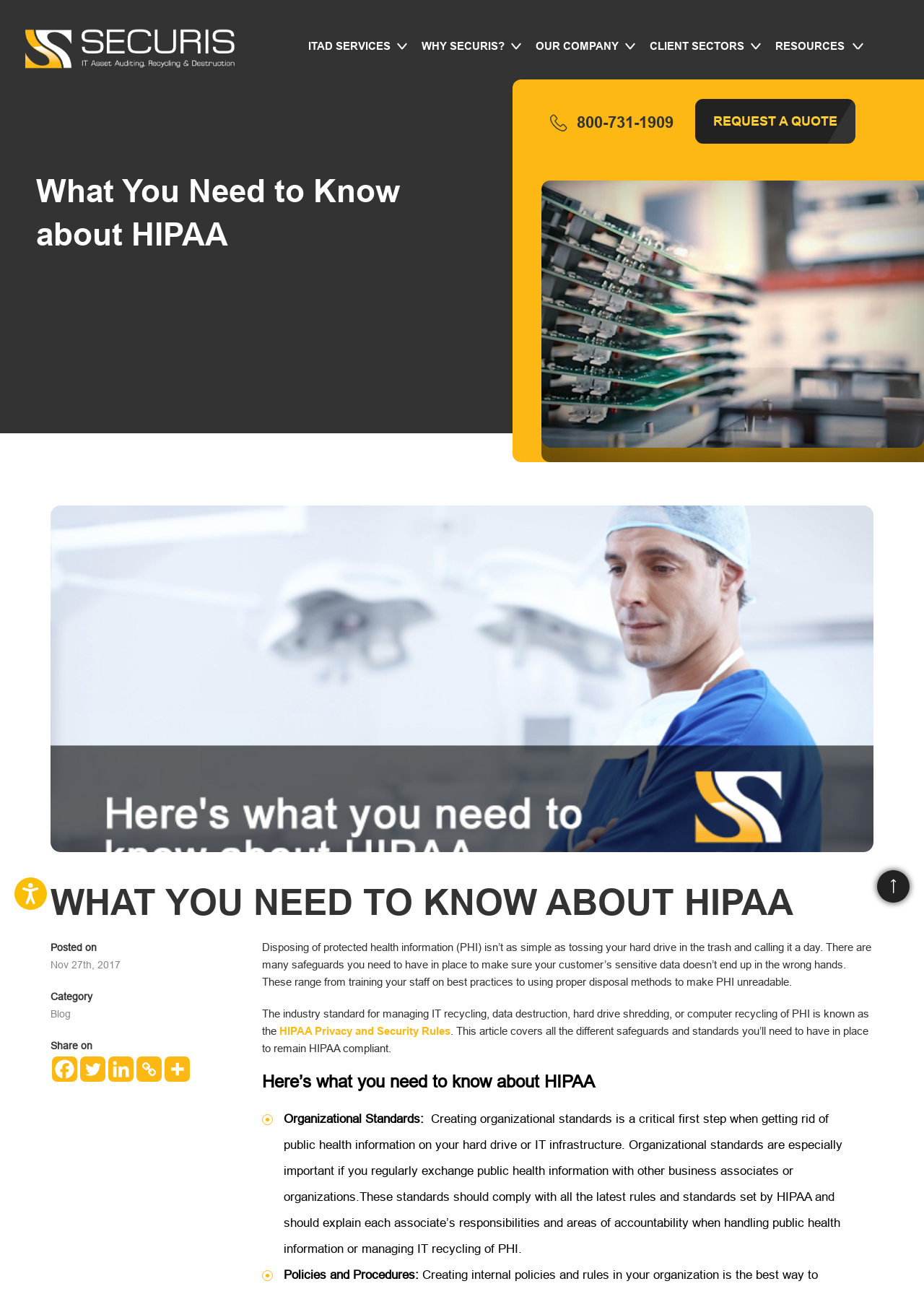Please identify the bounding box coordinates of the area that needs to be clicked to follow this instruction: "Open accessibility options".

[0.016, 0.681, 0.051, 0.706]